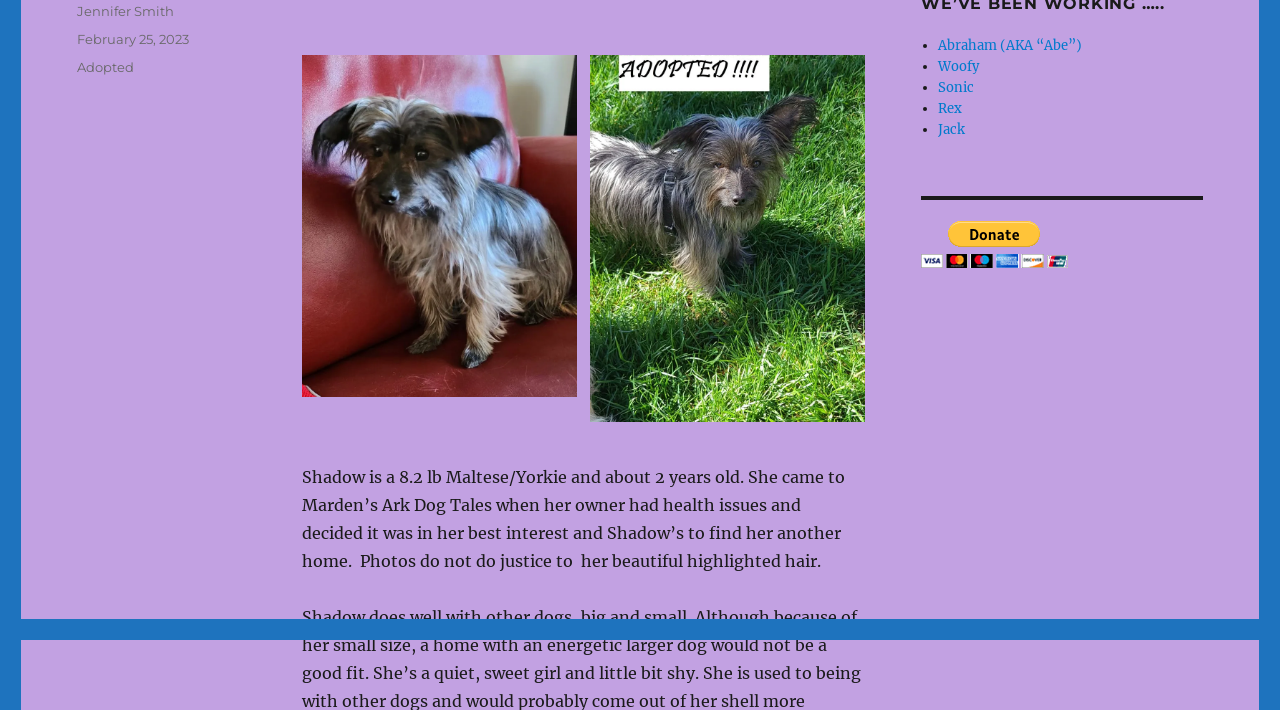Find the bounding box coordinates for the HTML element described in this sentence: "Abraham (AKA “Abe”)". Provide the coordinates as four float numbers between 0 and 1, in the format [left, top, right, bottom].

[0.733, 0.053, 0.845, 0.077]